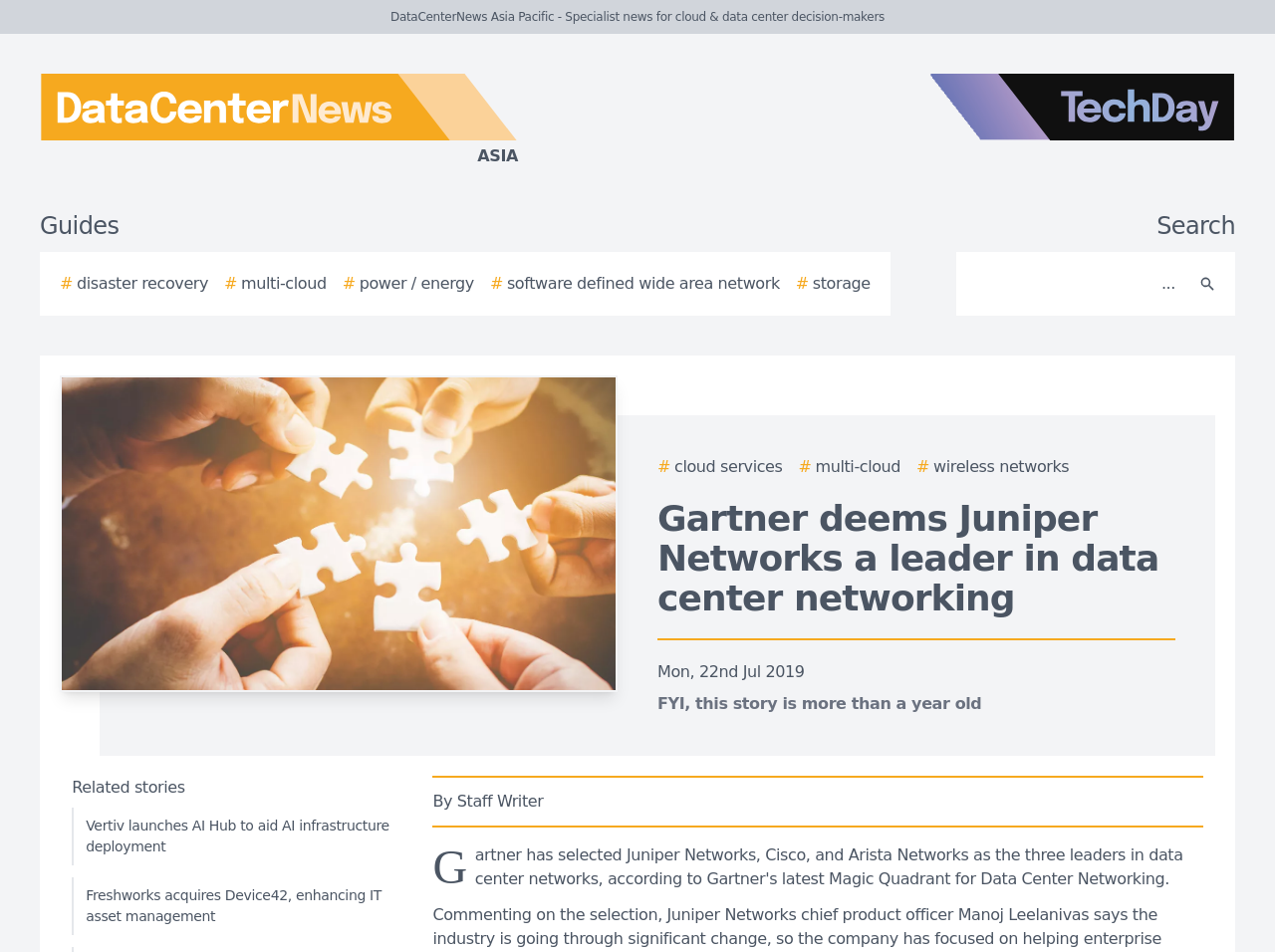Determine the bounding box coordinates of the UI element described by: "Check it out".

None